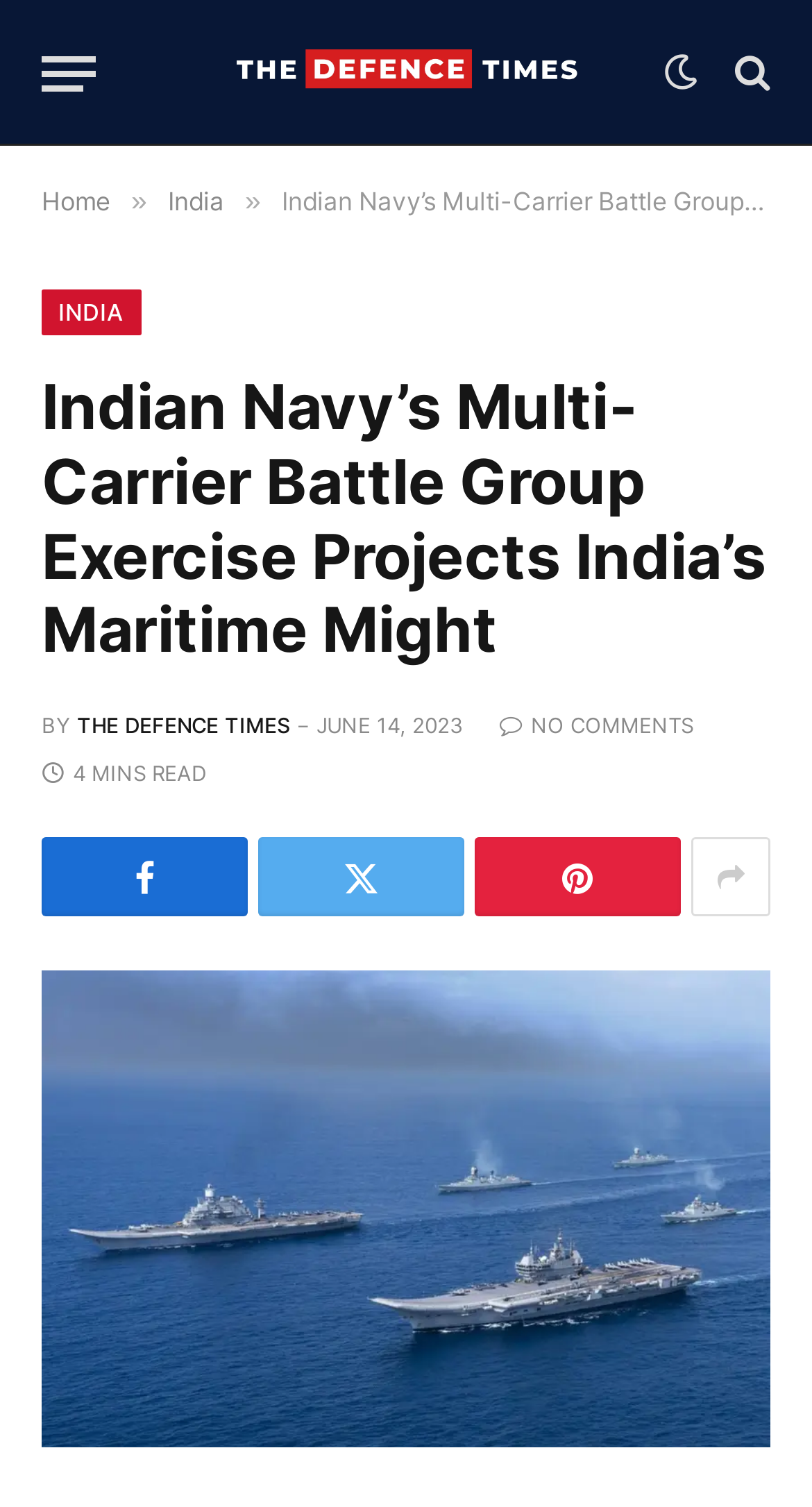Give a one-word or one-phrase response to the question: 
What is the date of the article?

JUNE 14, 2023